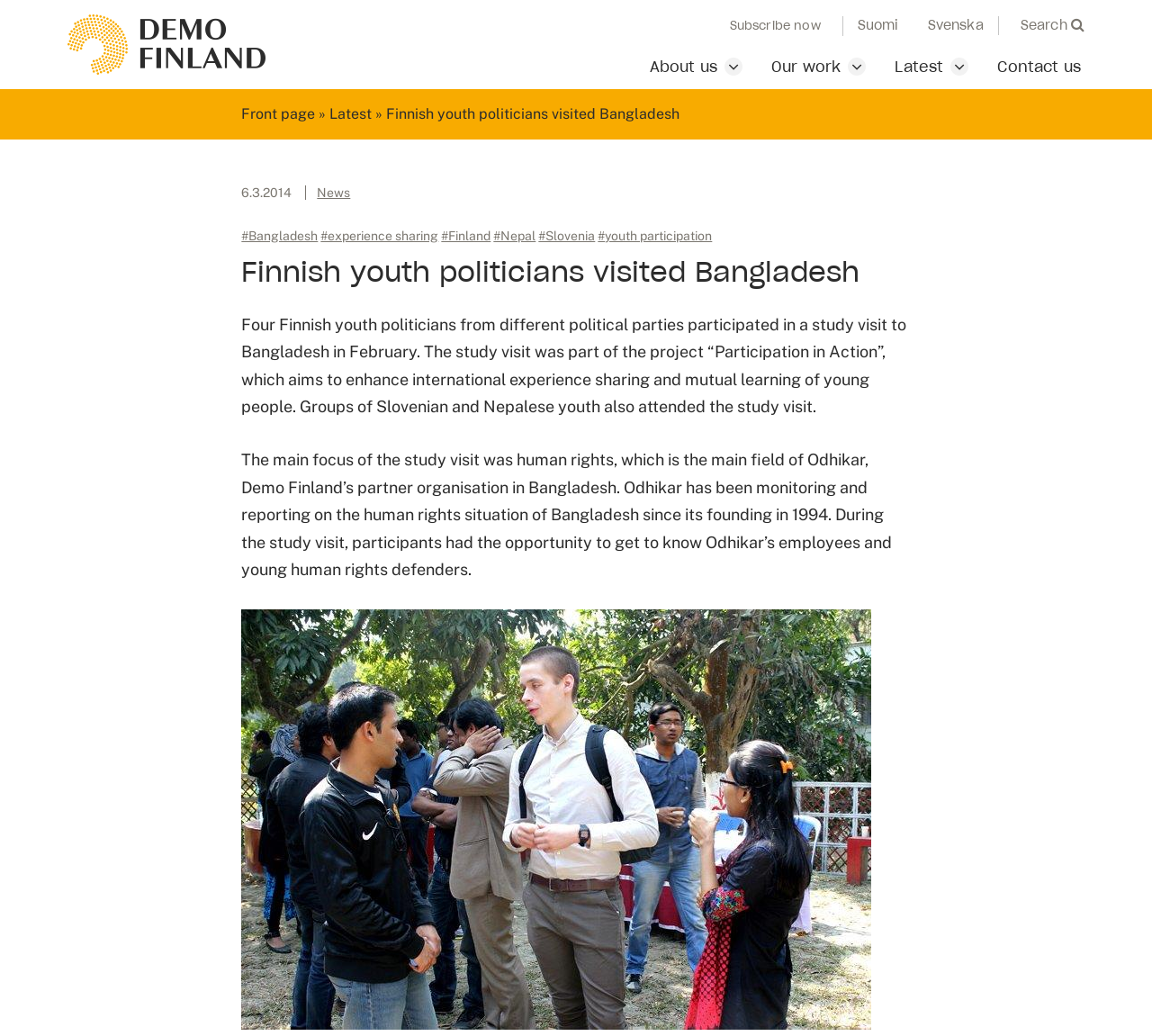What is the main focus of the study visit?
Please use the image to provide a one-word or short phrase answer.

human rights